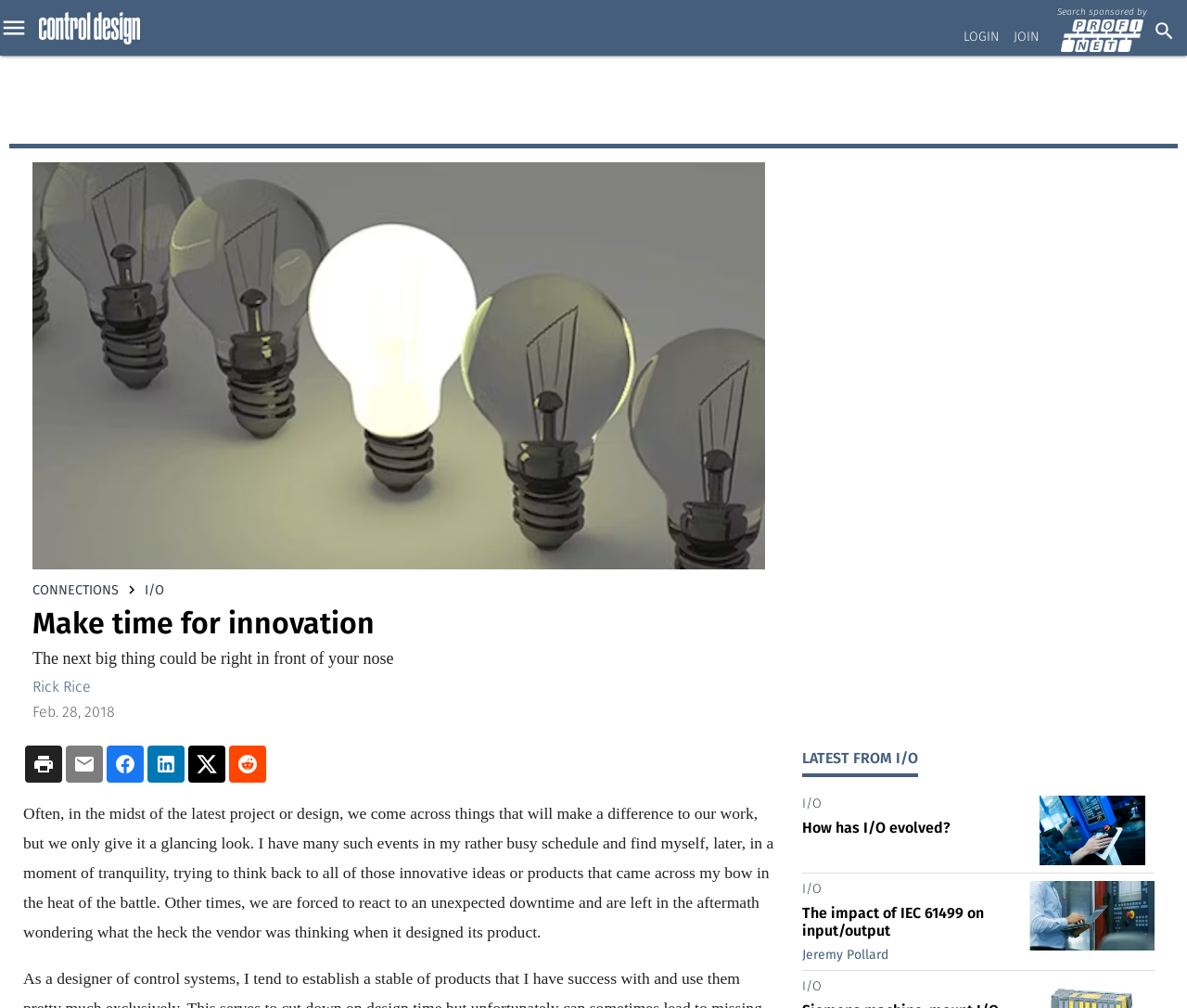Find the bounding box coordinates for the area that should be clicked to accomplish the instruction: "Read the article by Rick Rice".

[0.027, 0.672, 0.077, 0.69]